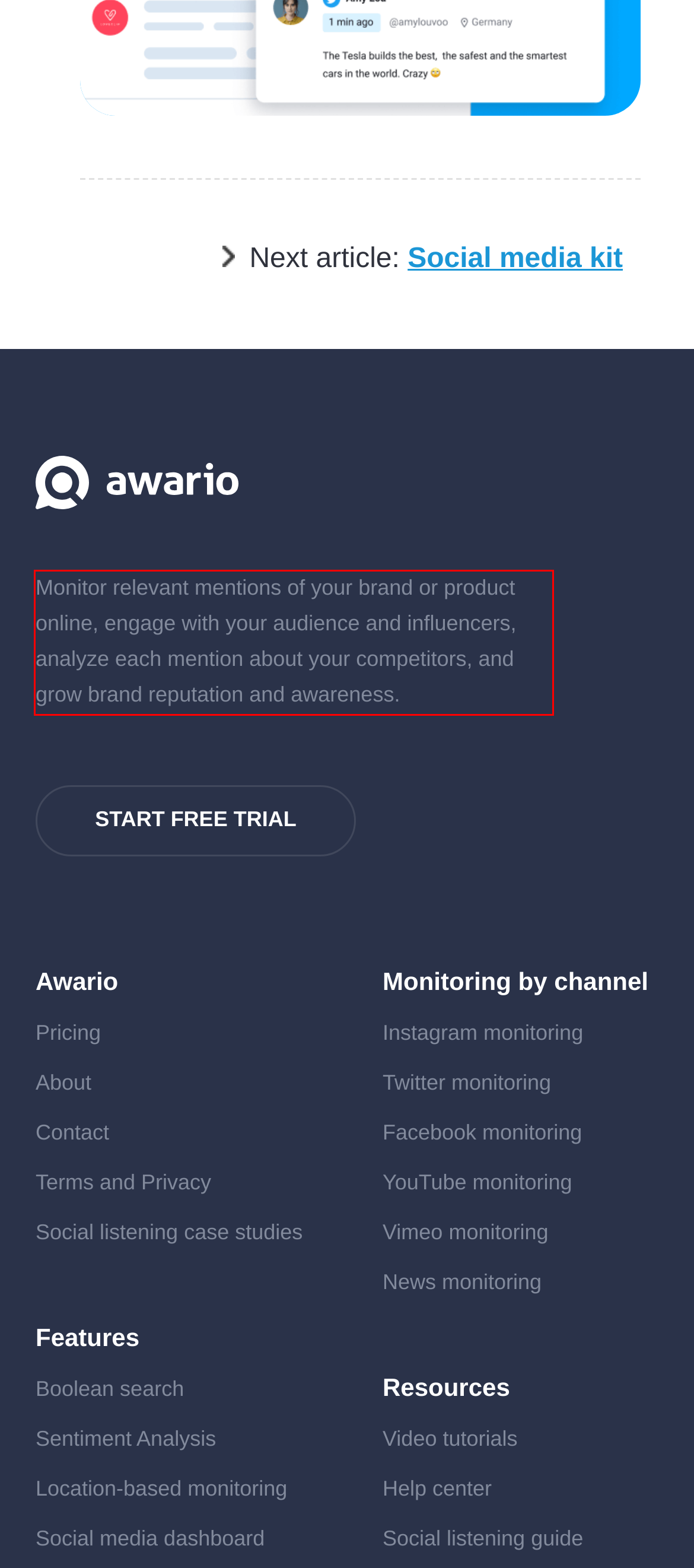Look at the screenshot of the webpage, locate the red rectangle bounding box, and generate the text content that it contains.

Monitor relevant mentions of your brand or product online, engage with your audience and influencers, analyze each mention about your competitors, and grow brand reputation and awareness.